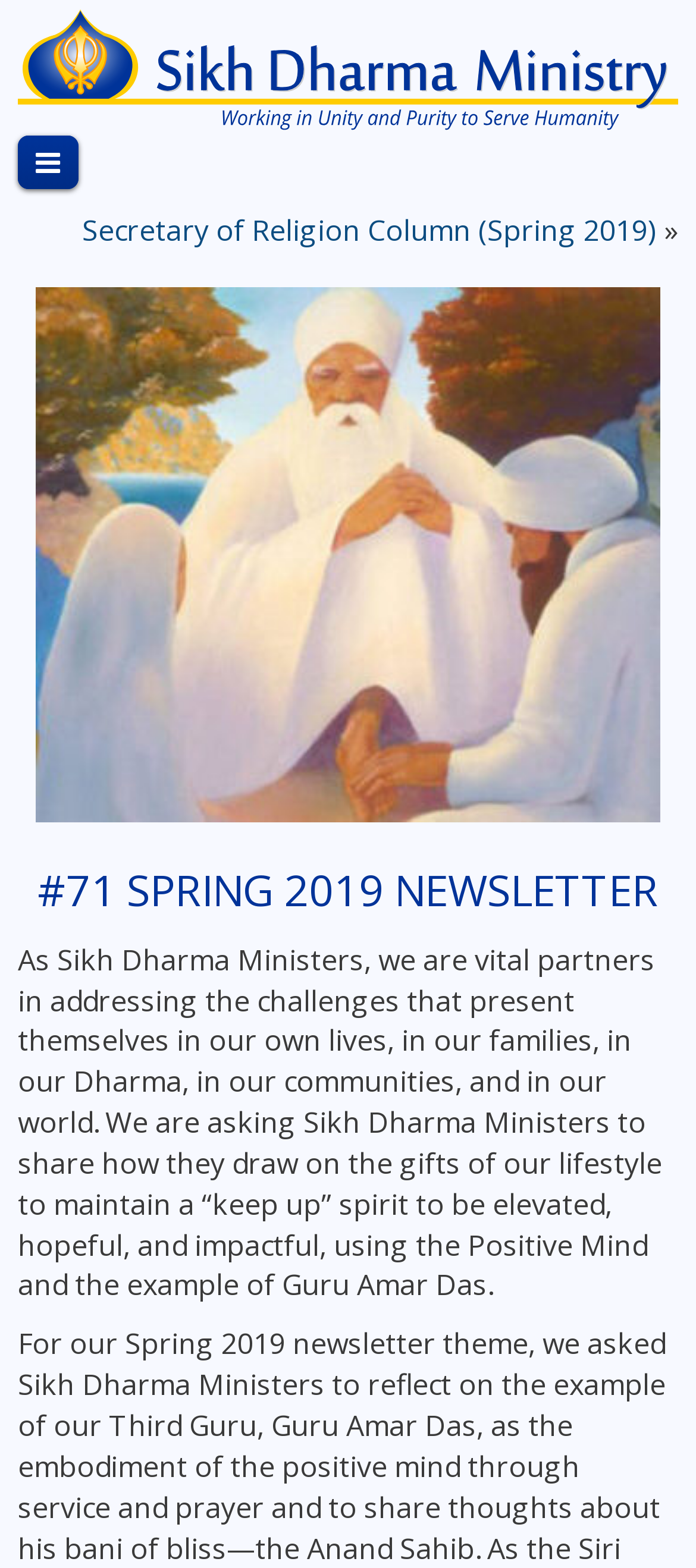What is the title of the newsletter? Refer to the image and provide a one-word or short phrase answer.

#71 Spring 2019 Newsletter